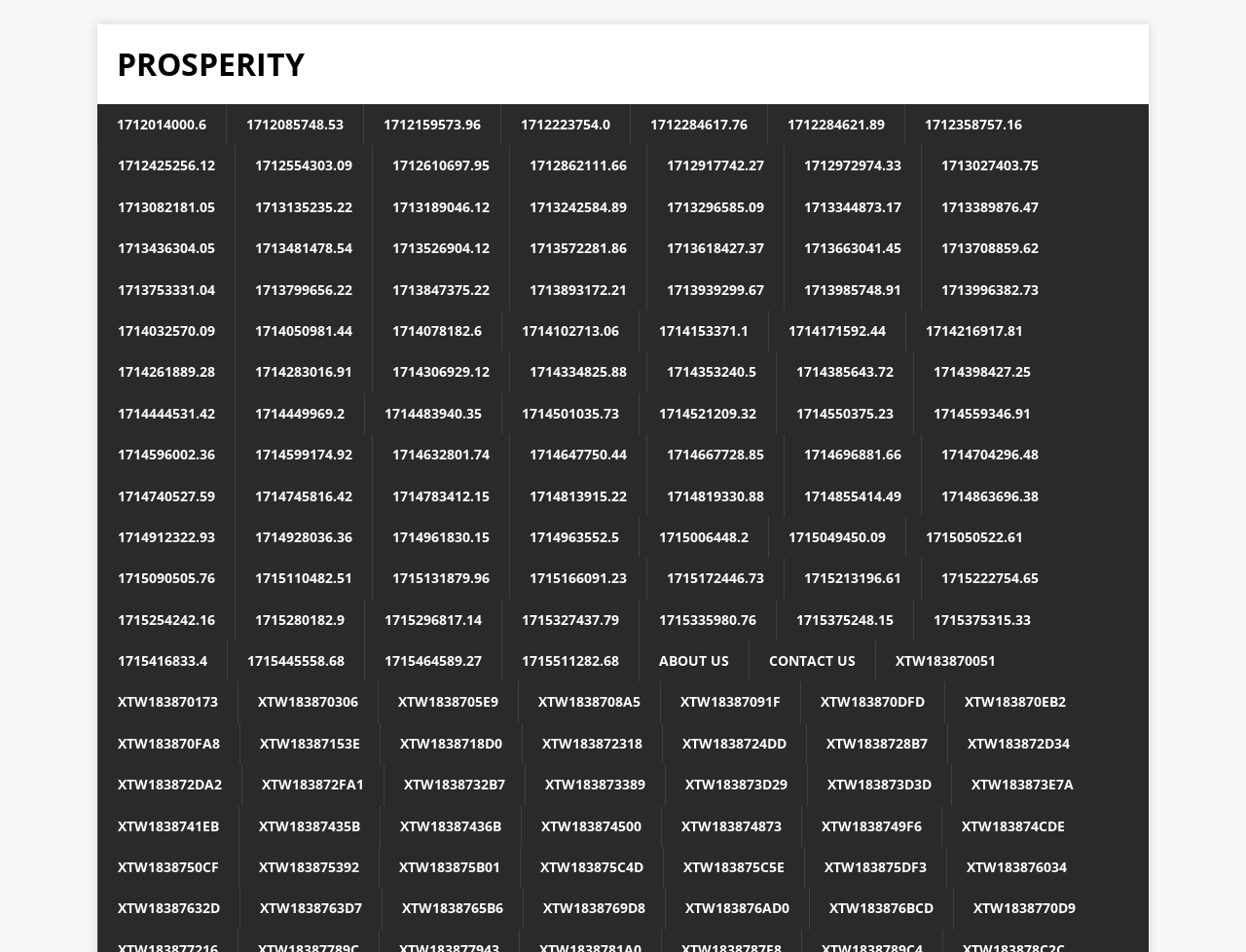Identify the bounding box coordinates of the clickable region necessary to fulfill the following instruction: "Click on the PROSPERITY link". The bounding box coordinates should be four float numbers between 0 and 1, i.e., [left, top, right, bottom].

[0.094, 0.051, 0.906, 0.084]